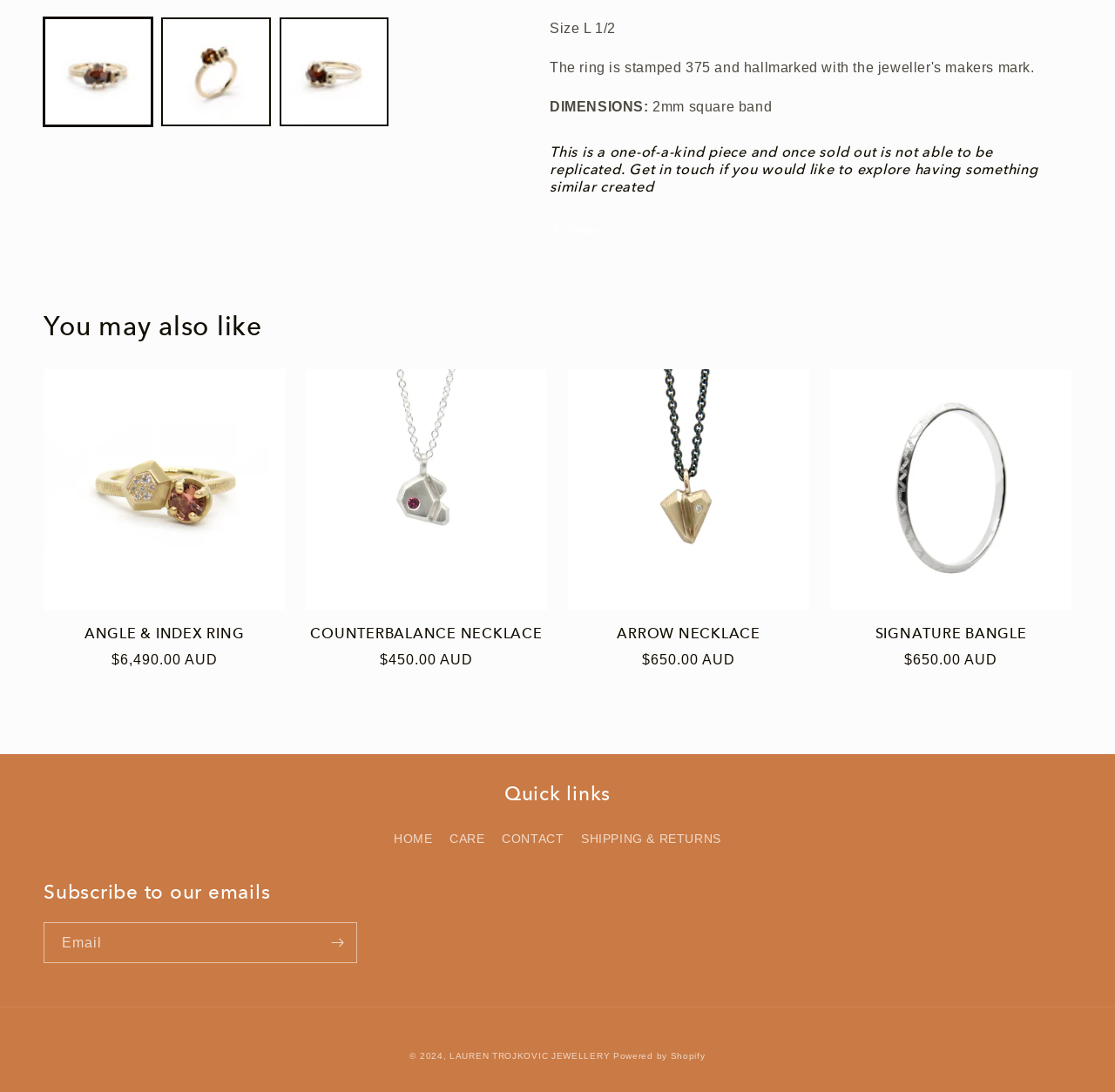Using the description: "parent_node: Email name="contact[email]" placeholder="Email"", determine the UI element's bounding box coordinates. Ensure the coordinates are in the format of four float numbers between 0 and 1, i.e., [left, top, right, bottom].

[0.04, 0.845, 0.32, 0.881]